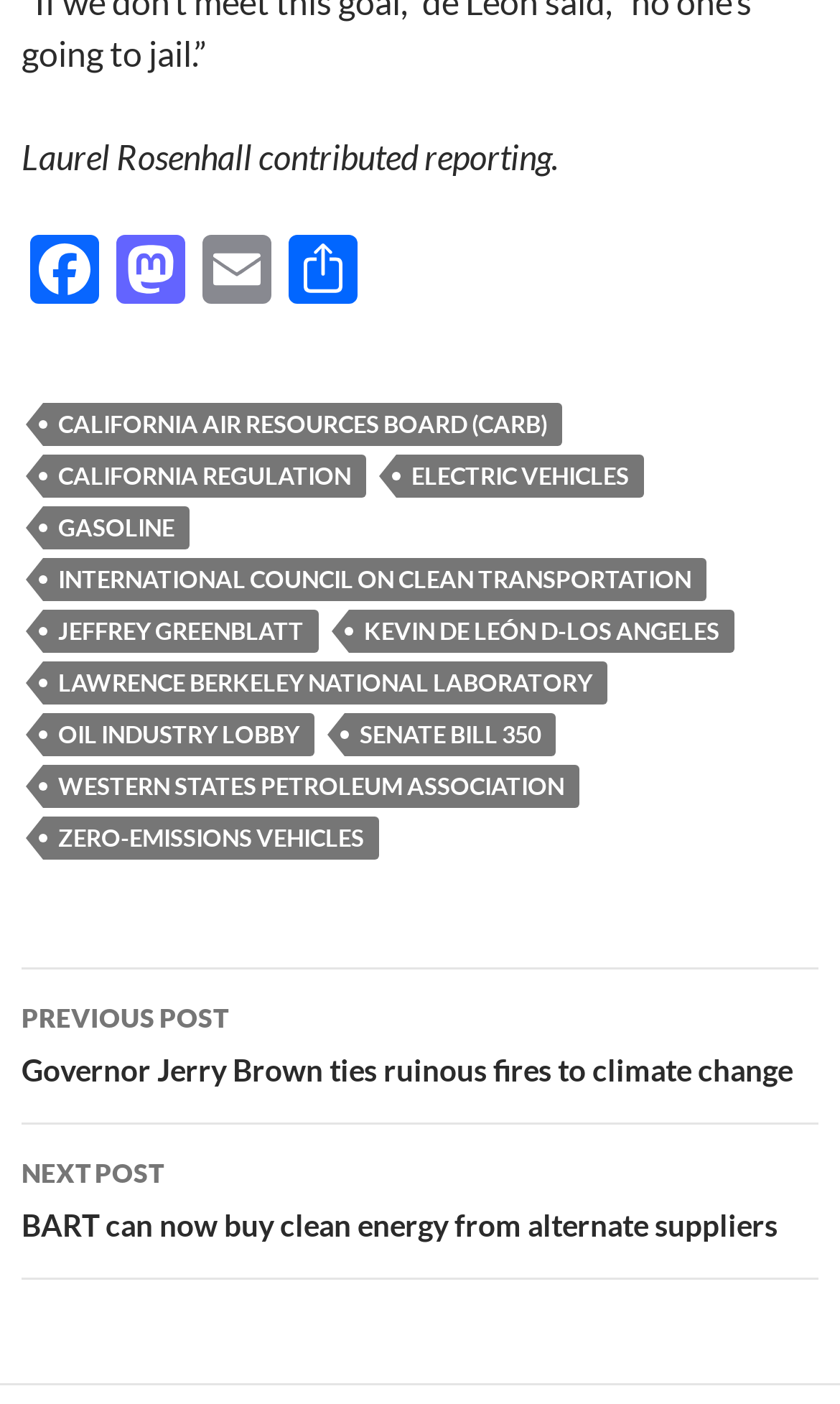Specify the bounding box coordinates of the area that needs to be clicked to achieve the following instruction: "Check out the next post".

[0.026, 0.802, 0.974, 0.912]